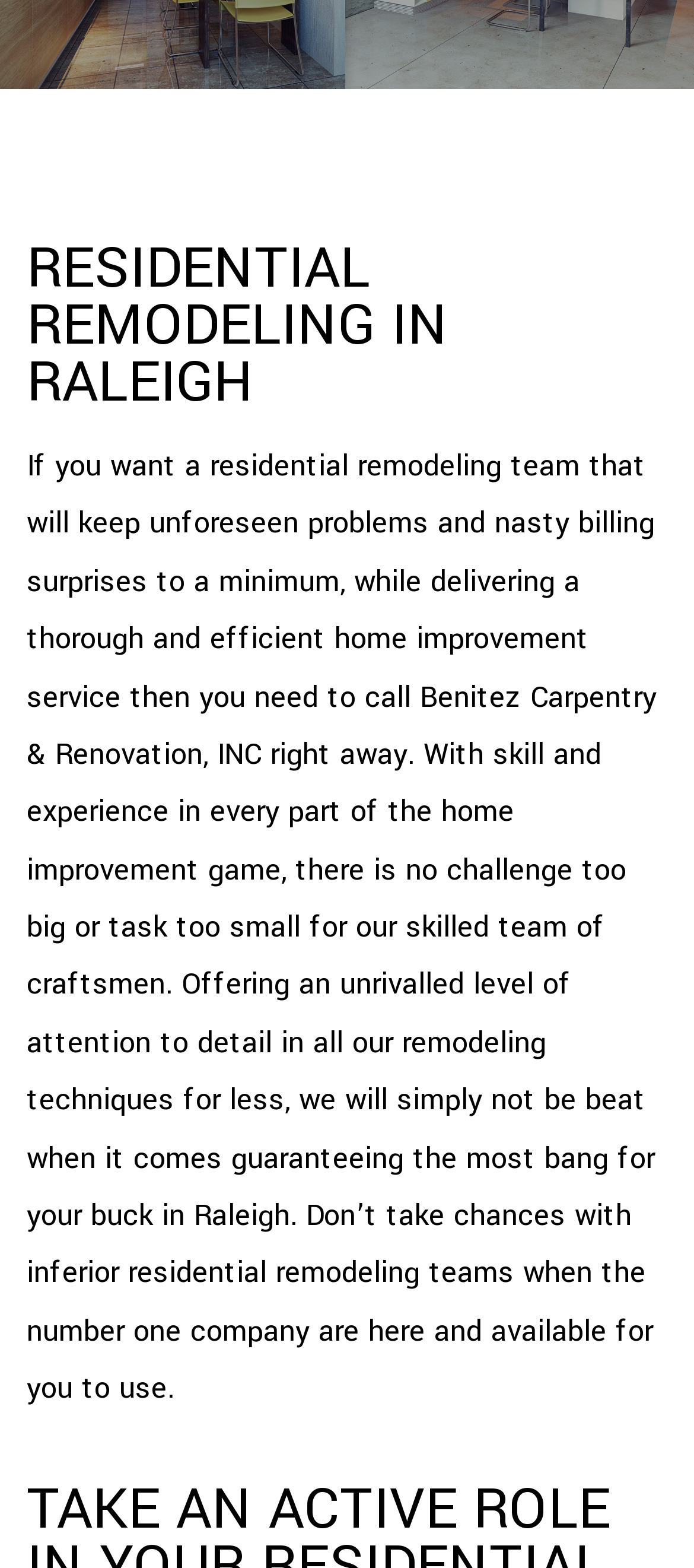Locate the bounding box for the described UI element: "Contact". Ensure the coordinates are four float numbers between 0 and 1, formatted as [left, top, right, bottom].

[0.0, 0.144, 1.0, 0.187]